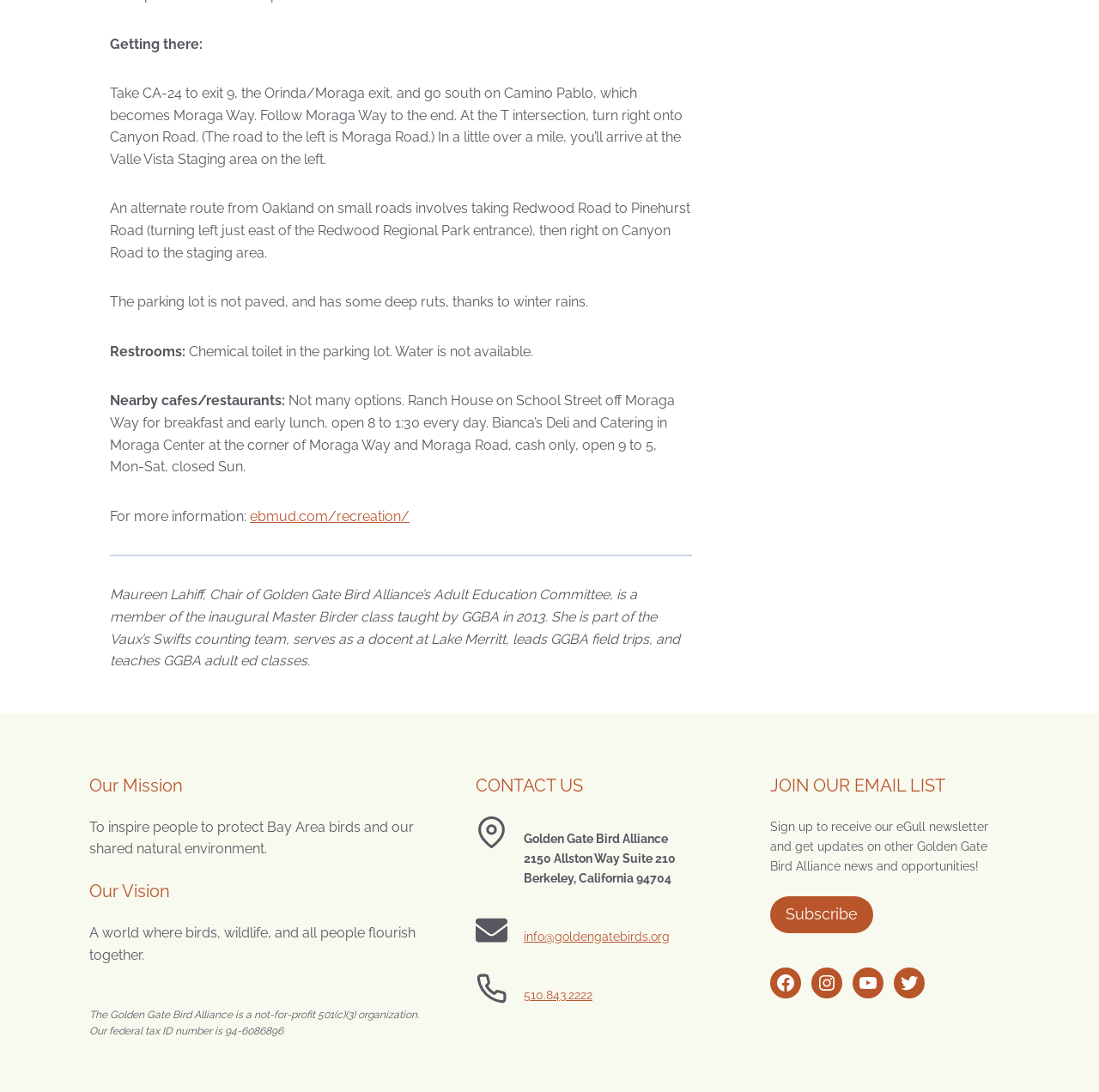Please specify the bounding box coordinates of the clickable section necessary to execute the following command: "Follow this project".

None